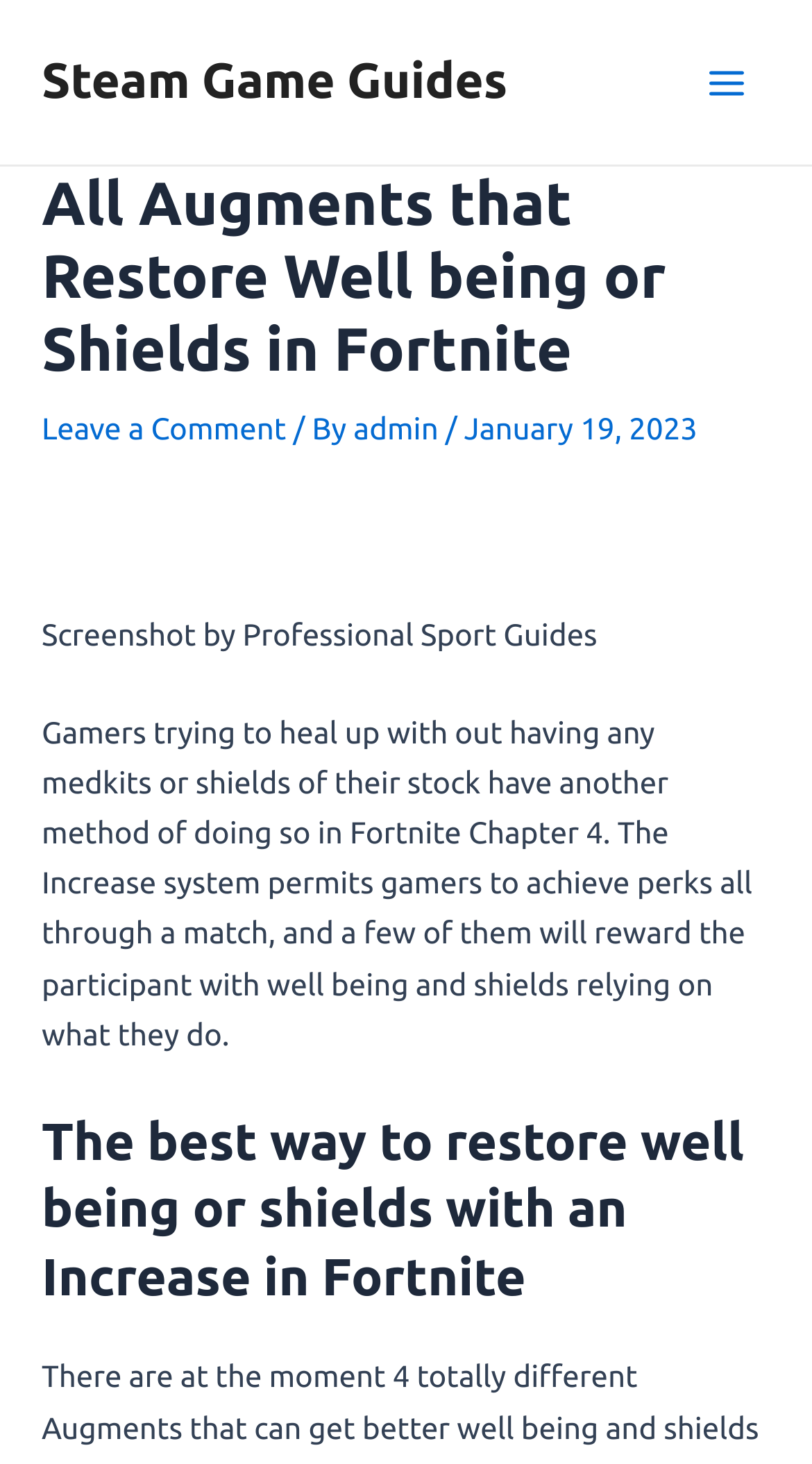Refer to the screenshot and answer the following question in detail:
Who is the author of the article?

The webpage mentions 'Leave a Comment' and '/ By admin' which suggests that the author of the article is admin.